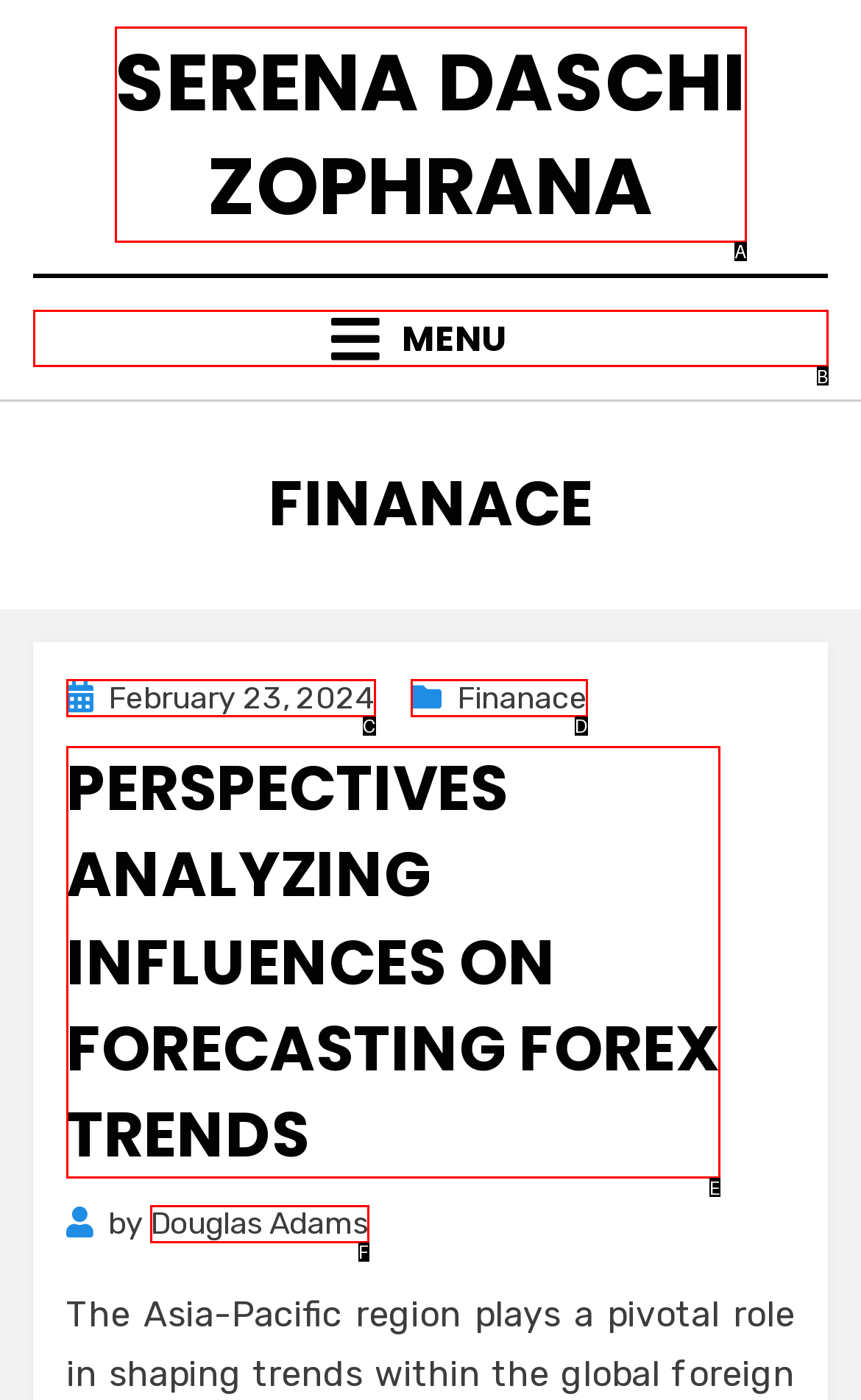Which HTML element fits the description: Douglas Adams? Respond with the letter of the appropriate option directly.

F